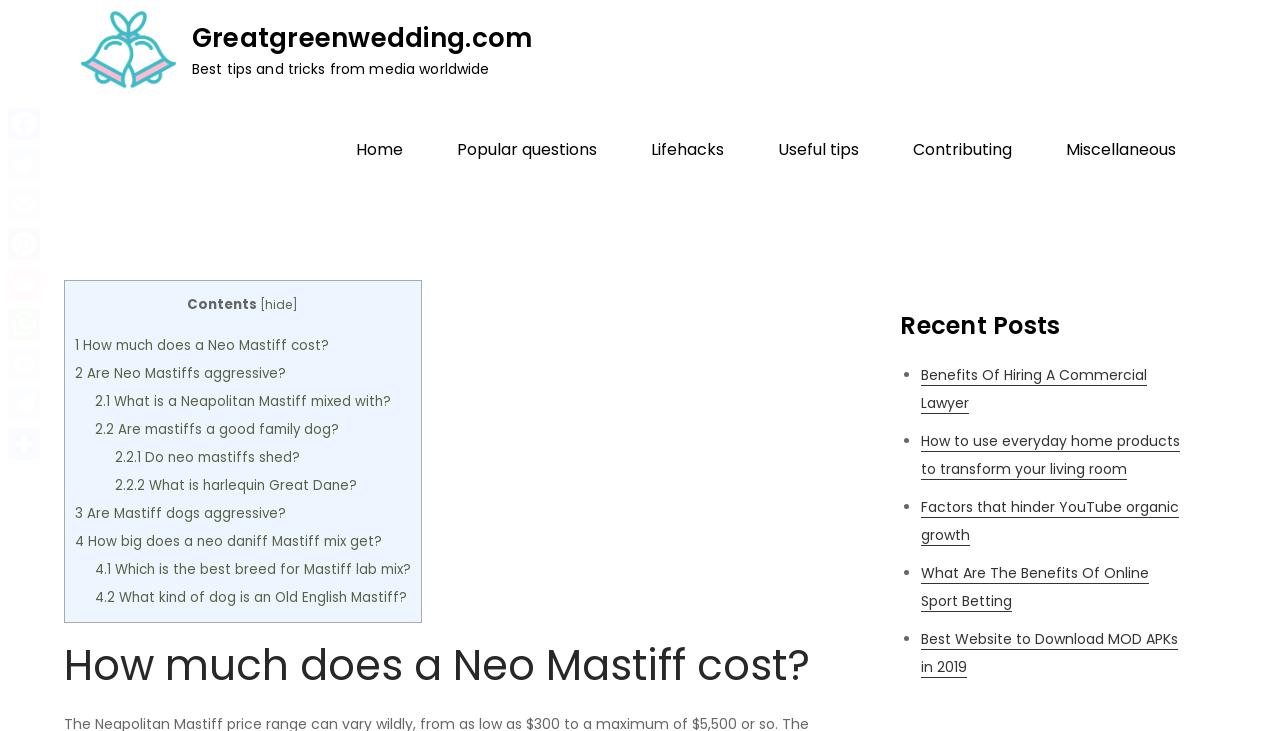Could you locate the bounding box coordinates for the section that should be clicked to accomplish this task: "Share the page on Facebook".

[0.003, 0.142, 0.034, 0.197]